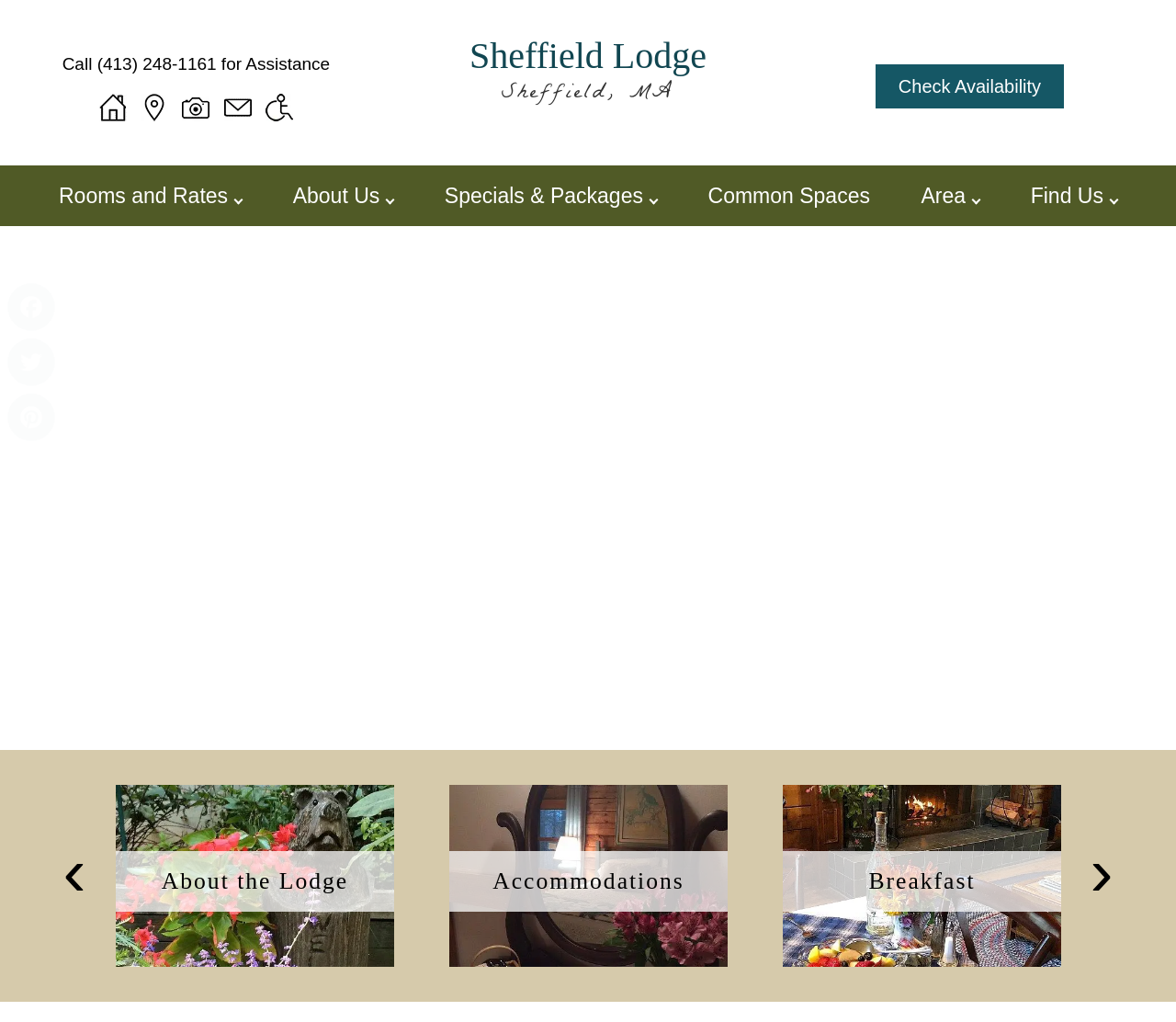Based on the image, please elaborate on the answer to the following question:
What type of content is displayed in the main image rotation?

The main image rotation displays various rooms and scenes from the bed and breakfast, such as a king-size bed, a dining table, and a garden with flowers and a wooden stump carved in the shape of a bear's head.